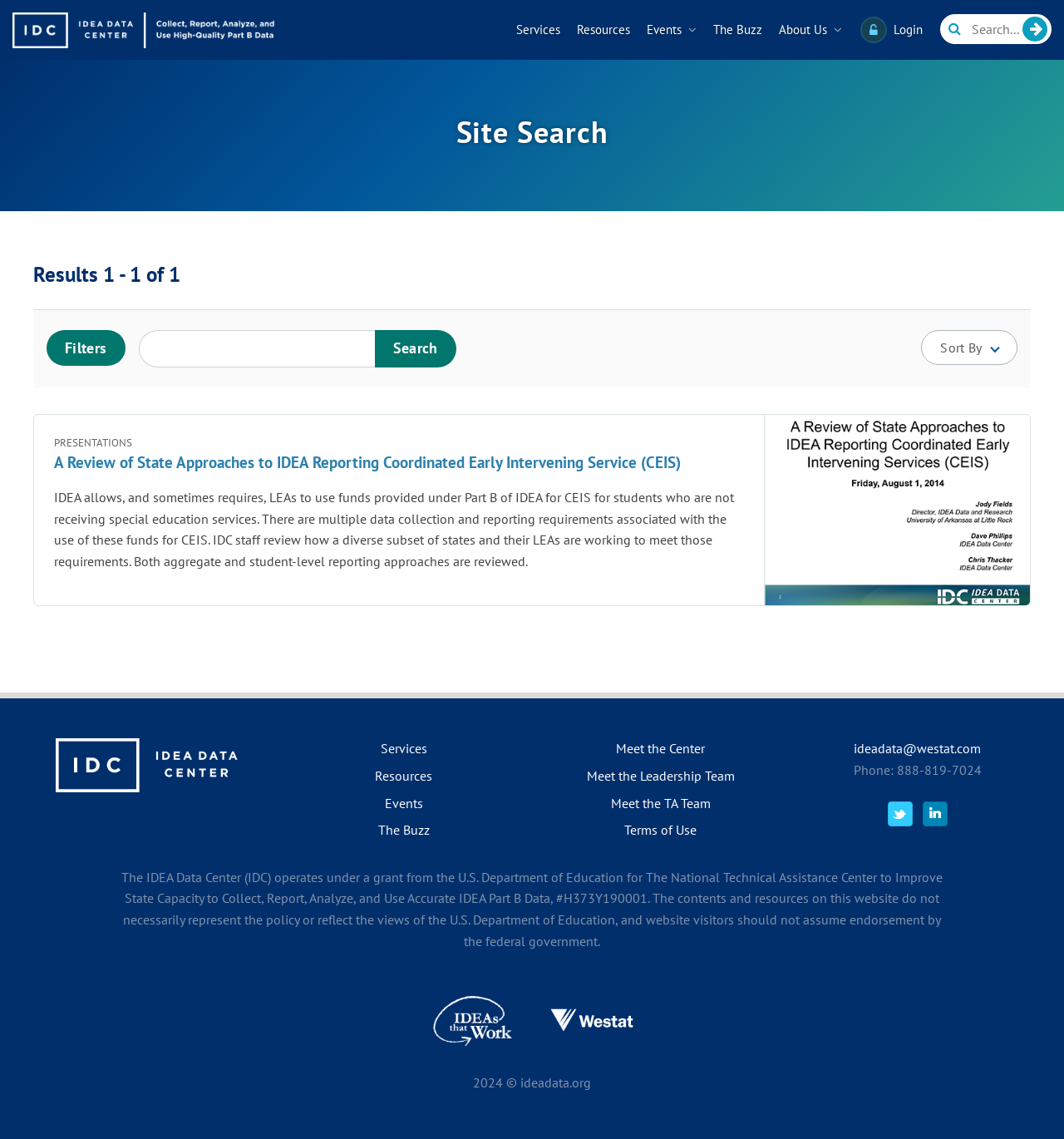Find the bounding box coordinates for the UI element that matches this description: "Meet the TA Team".

[0.574, 0.698, 0.668, 0.712]